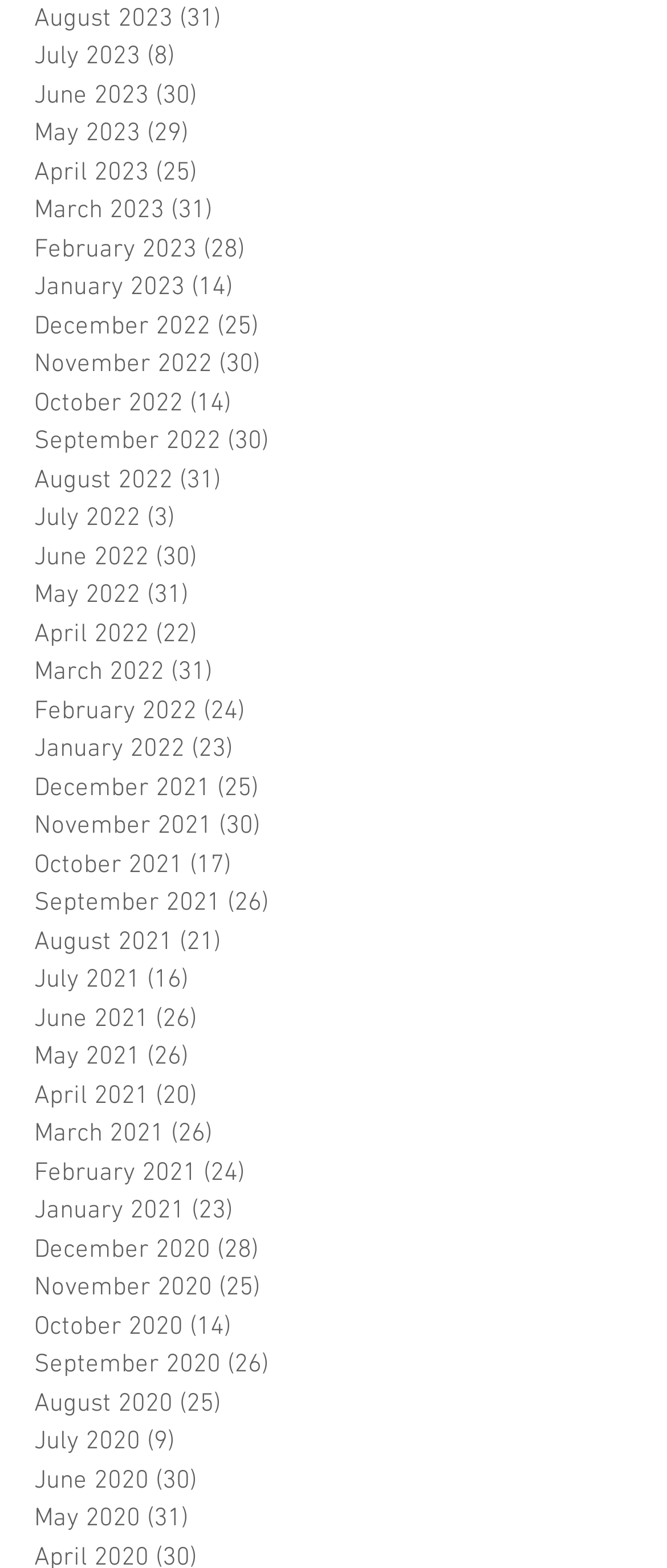Locate the bounding box coordinates of the area to click to fulfill this instruction: "View June 2022 posts". The bounding box should be presented as four float numbers between 0 and 1, in the order [left, top, right, bottom].

[0.051, 0.343, 0.769, 0.368]